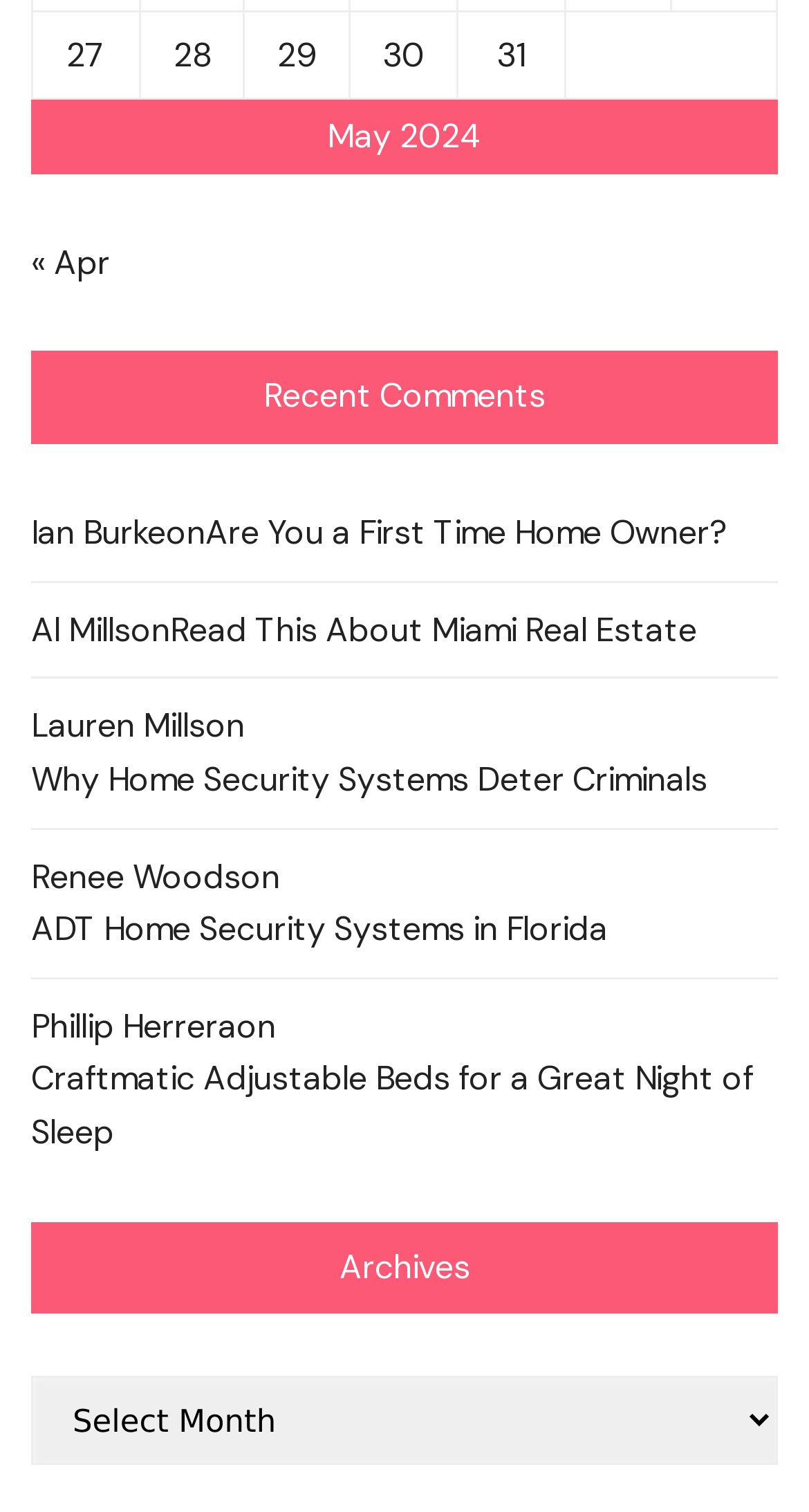Determine the bounding box coordinates of the clickable region to execute the instruction: "Go to previous month". The coordinates should be four float numbers between 0 and 1, denoted as [left, top, right, bottom].

[0.038, 0.159, 0.136, 0.188]